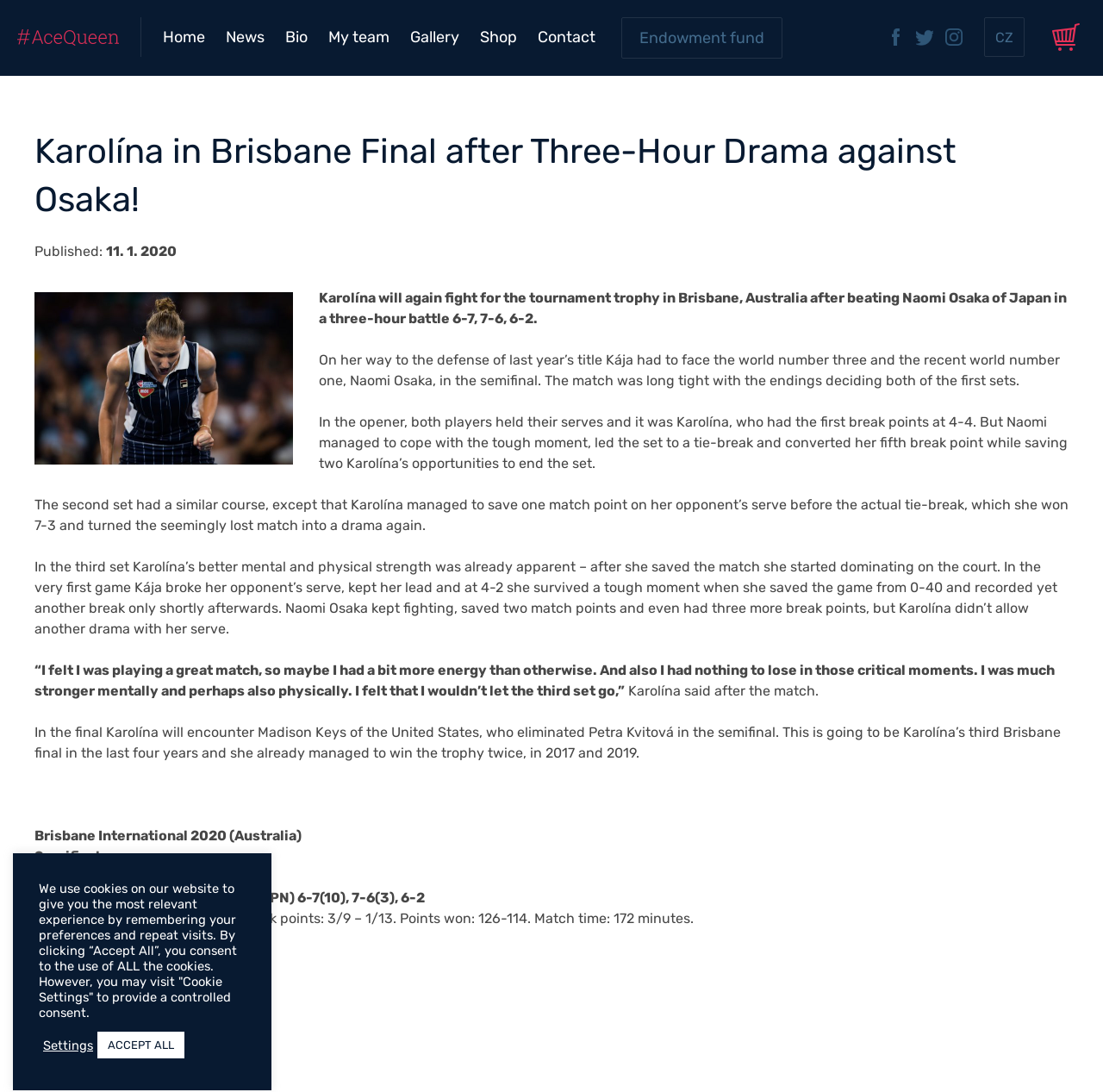Give the bounding box coordinates for the element described as: "ACCEPT ALL".

[0.088, 0.945, 0.167, 0.969]